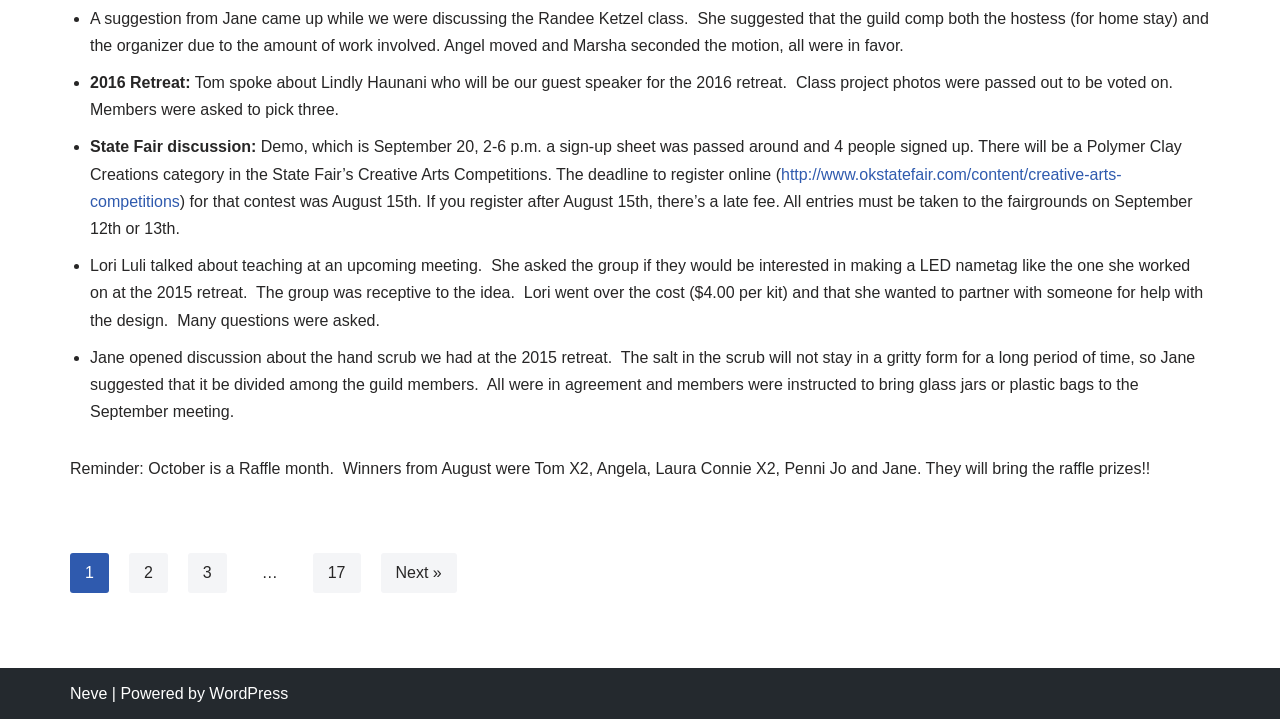Determine the bounding box for the HTML element described here: "Neve". The coordinates should be given as [left, top, right, bottom] with each number being a float between 0 and 1.

[0.055, 0.952, 0.084, 0.976]